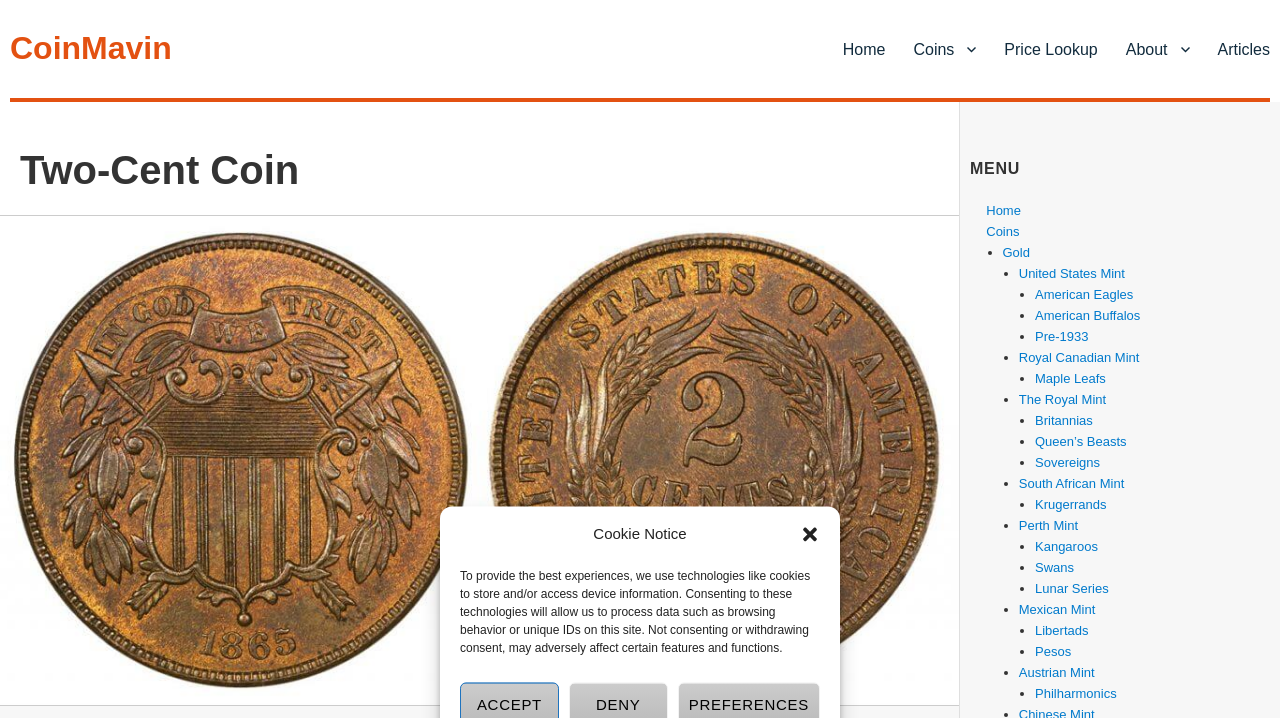Pinpoint the bounding box coordinates of the area that should be clicked to complete the following instruction: "go to CoinMavin homepage". The coordinates must be given as four float numbers between 0 and 1, i.e., [left, top, right, bottom].

[0.008, 0.042, 0.134, 0.092]